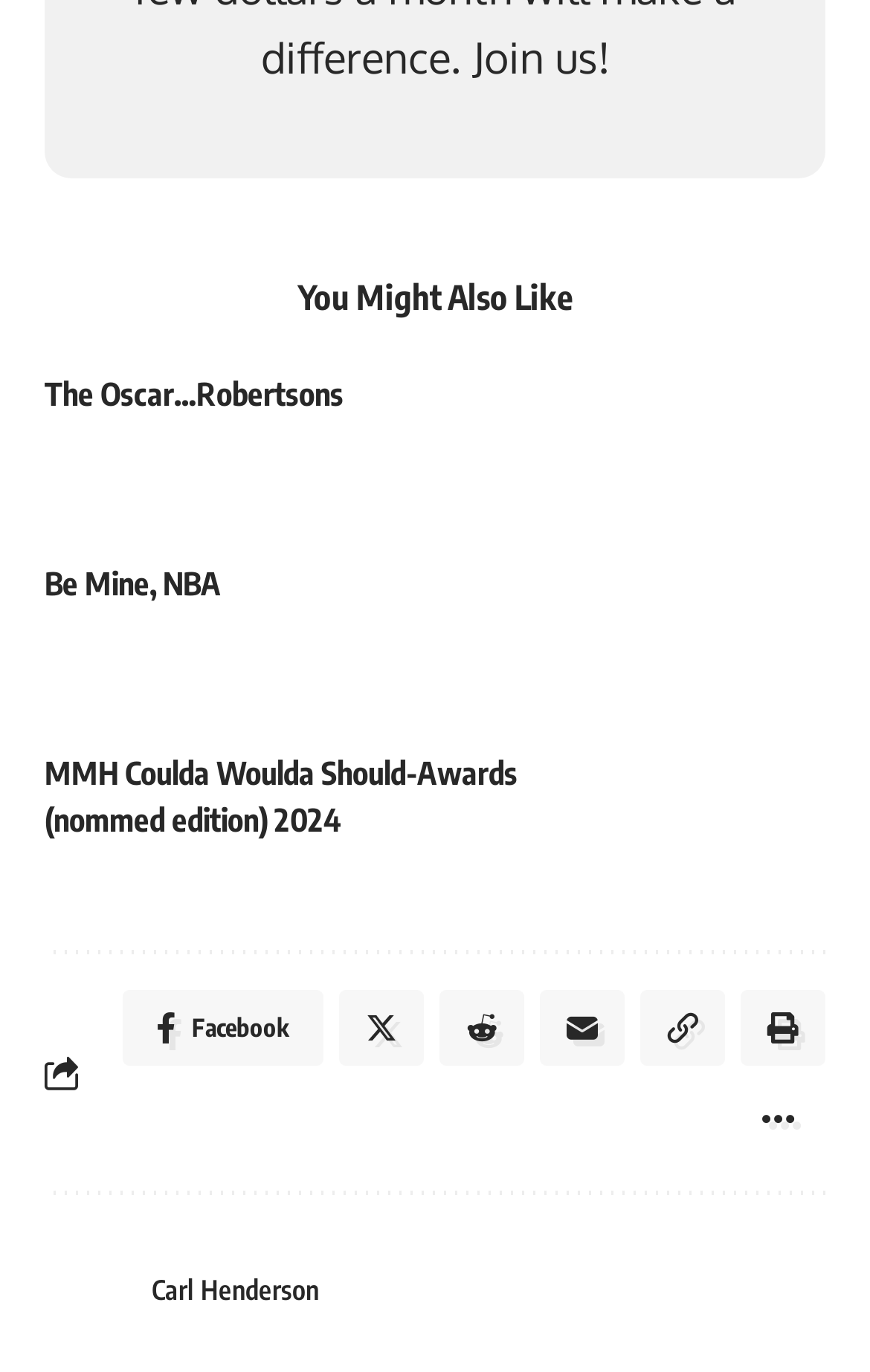Please mark the clickable region by giving the bounding box coordinates needed to complete this instruction: "Check the article about The Oscar…Robertsons".

[0.051, 0.273, 0.395, 0.301]